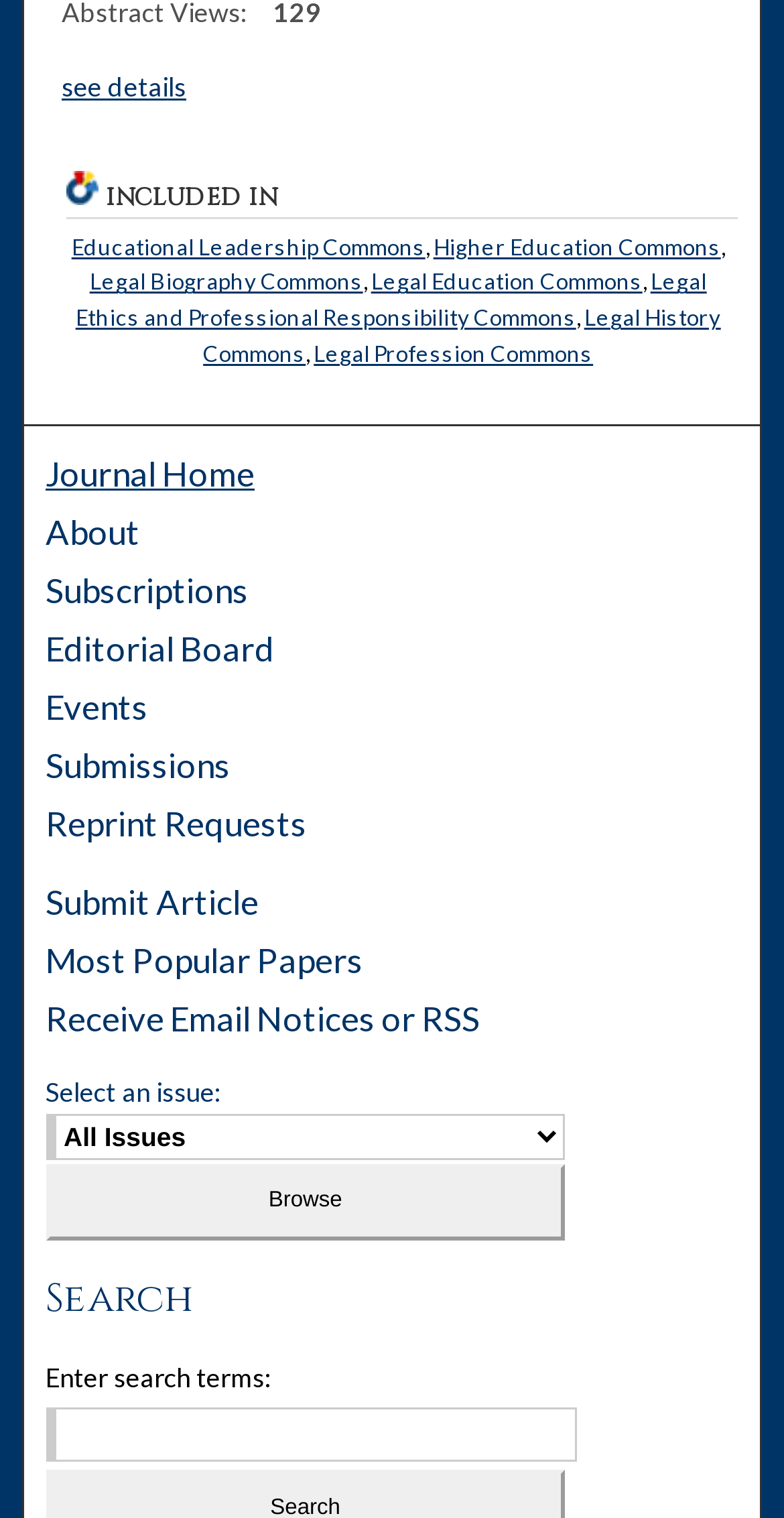Please identify the bounding box coordinates of the element that needs to be clicked to execute the following command: "Browse issues". Provide the bounding box using four float numbers between 0 and 1, formatted as [left, top, right, bottom].

[0.058, 0.724, 0.721, 0.775]